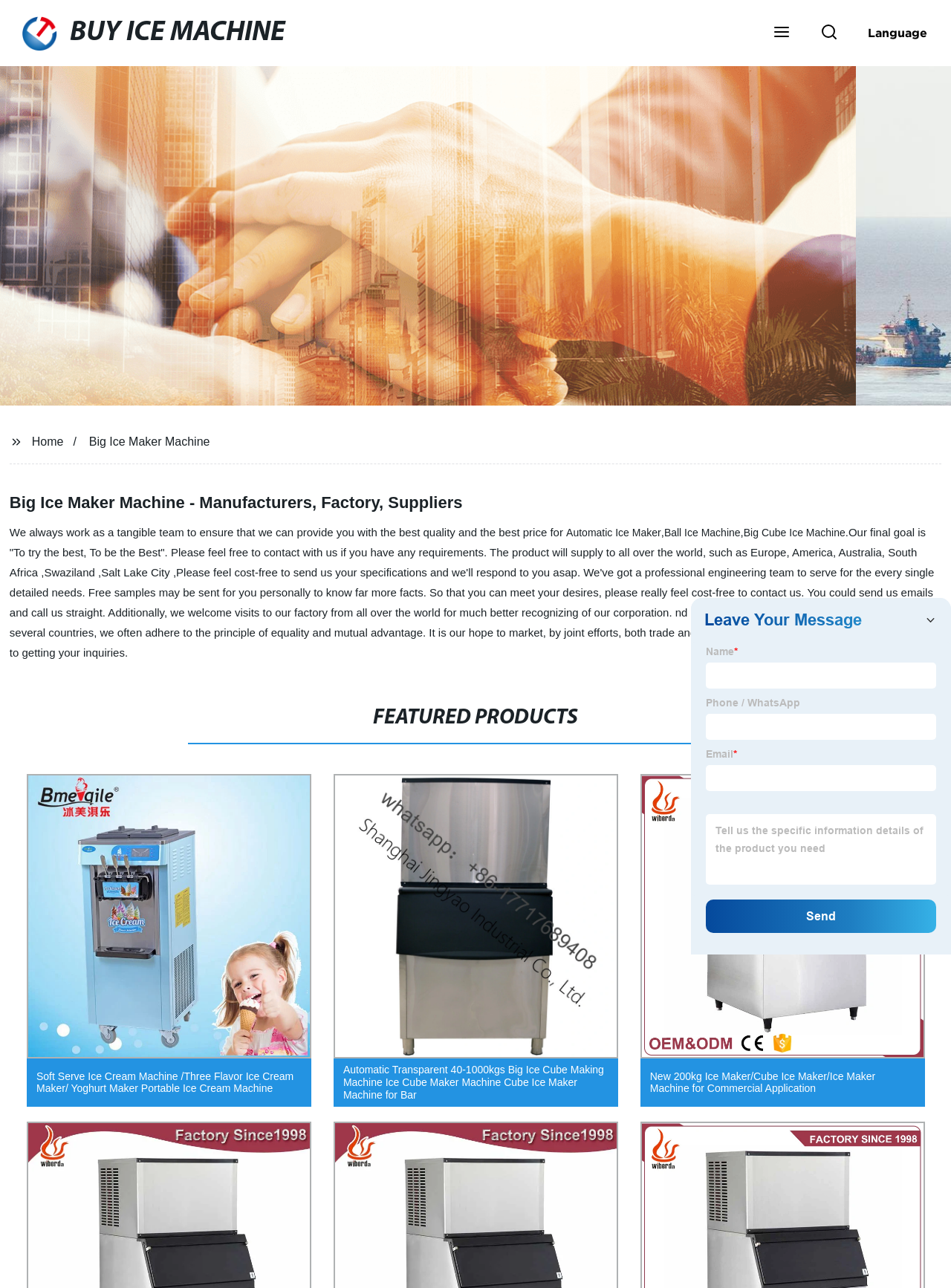Given the content of the image, can you provide a detailed answer to the question?
What type of products are featured on this webpage?

The webpage features a variety of ice maker machines, including automatic ice makers, ball ice machines, and big cube ice machines, as well as other related products.